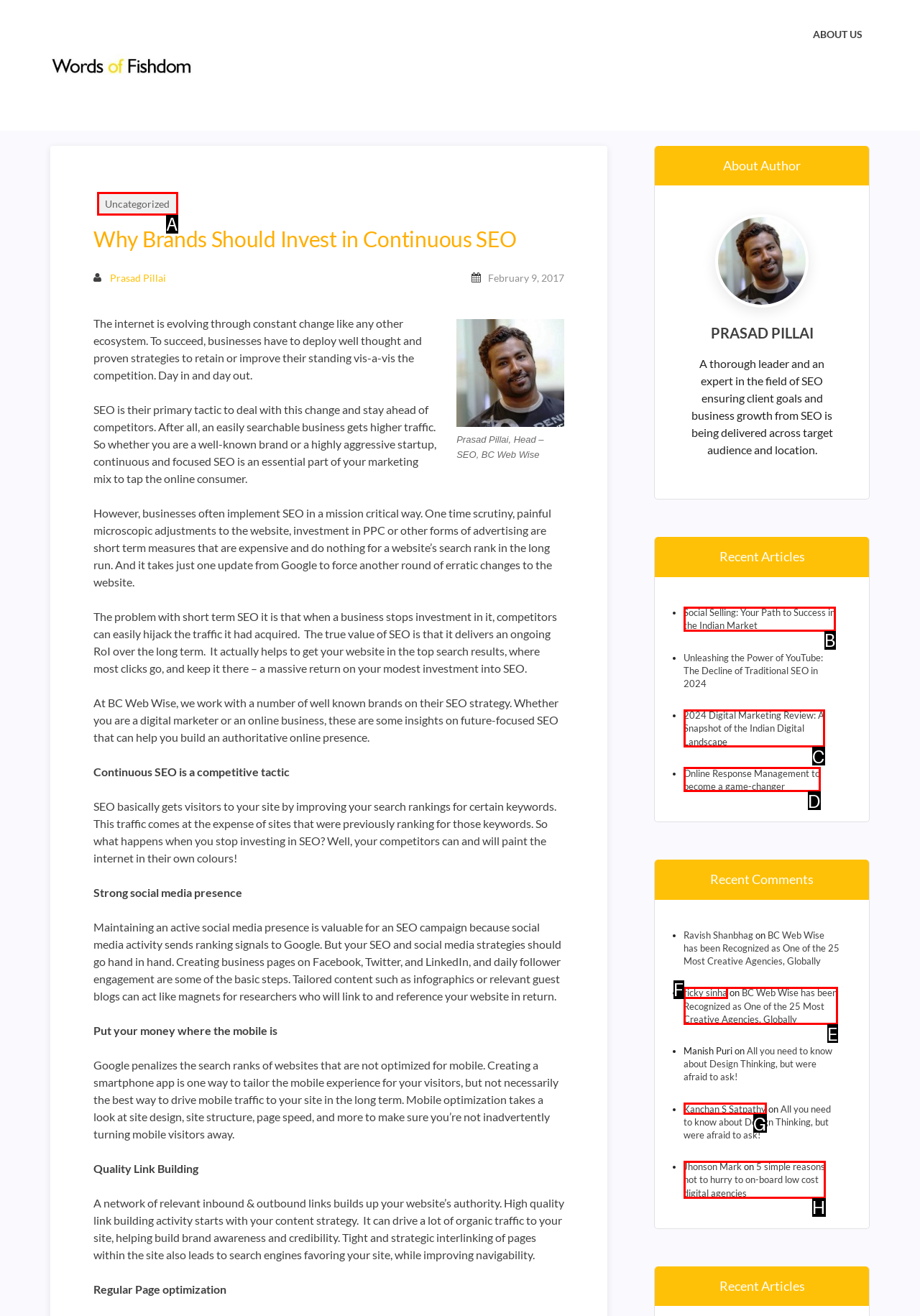Point out the option that best suits the description: Uncategorized
Indicate your answer with the letter of the selected choice.

A